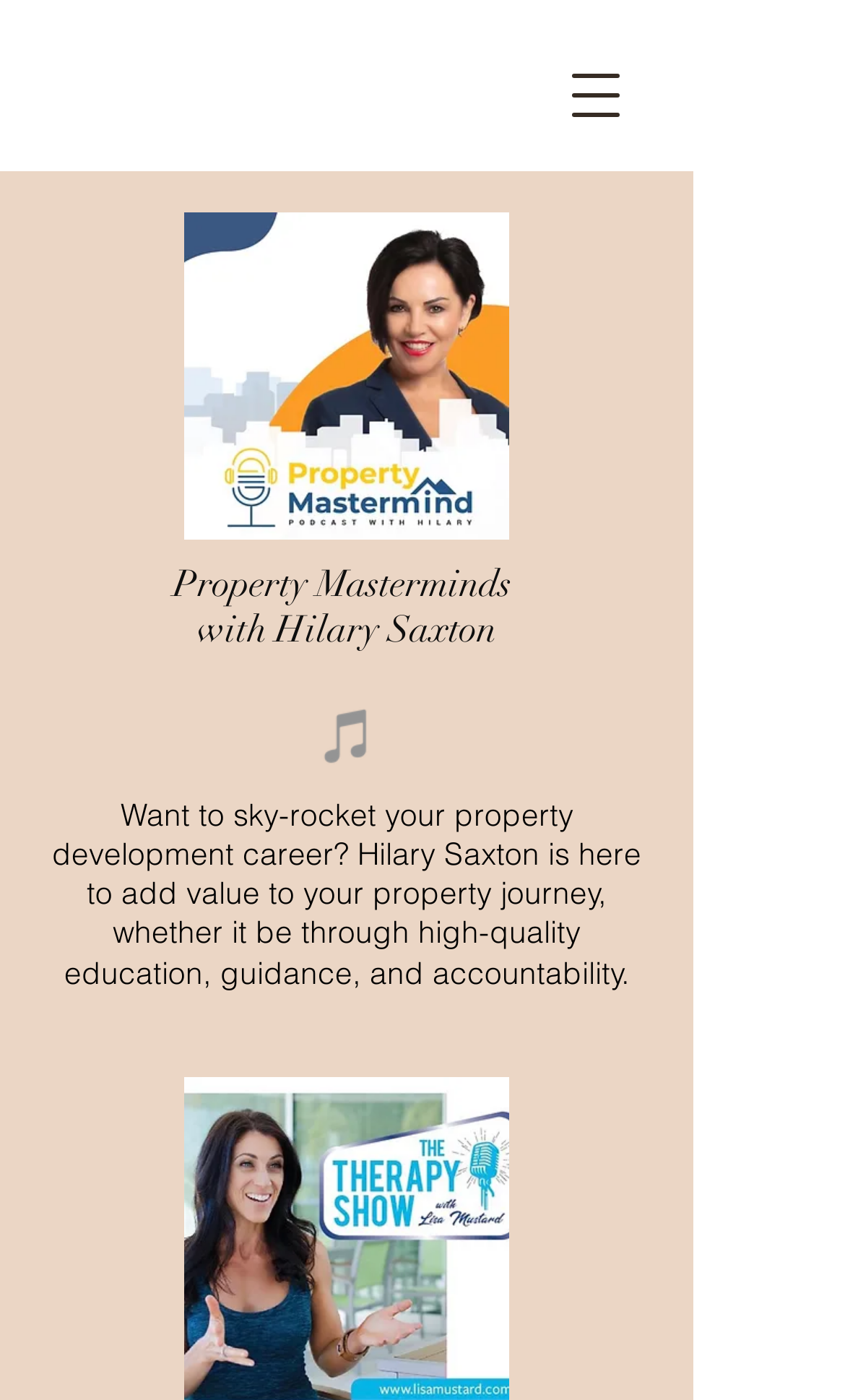Create a detailed summary of the webpage's content and design.

The webpage is titled "Current Clients | My Site" and appears to be a profile or portfolio page for a property development expert, Hilary Saxton. 

At the top right corner, there is a button to open a navigation menu. Below this button, there is a large image of a person, likely Hilary Saxton, taking up most of the top half of the page. 

On the top left side, there is a heading that reads "Property Masterminds with Hilary Saxton". 

Below the image, there is a social bar with a link to "Property Masterminds with Hilary Saxton", accompanied by a small icon. 

Further down, there is a paragraph of text that describes Hilary Saxton's services, stating that she can add value to one's property journey through education, guidance, and accountability.